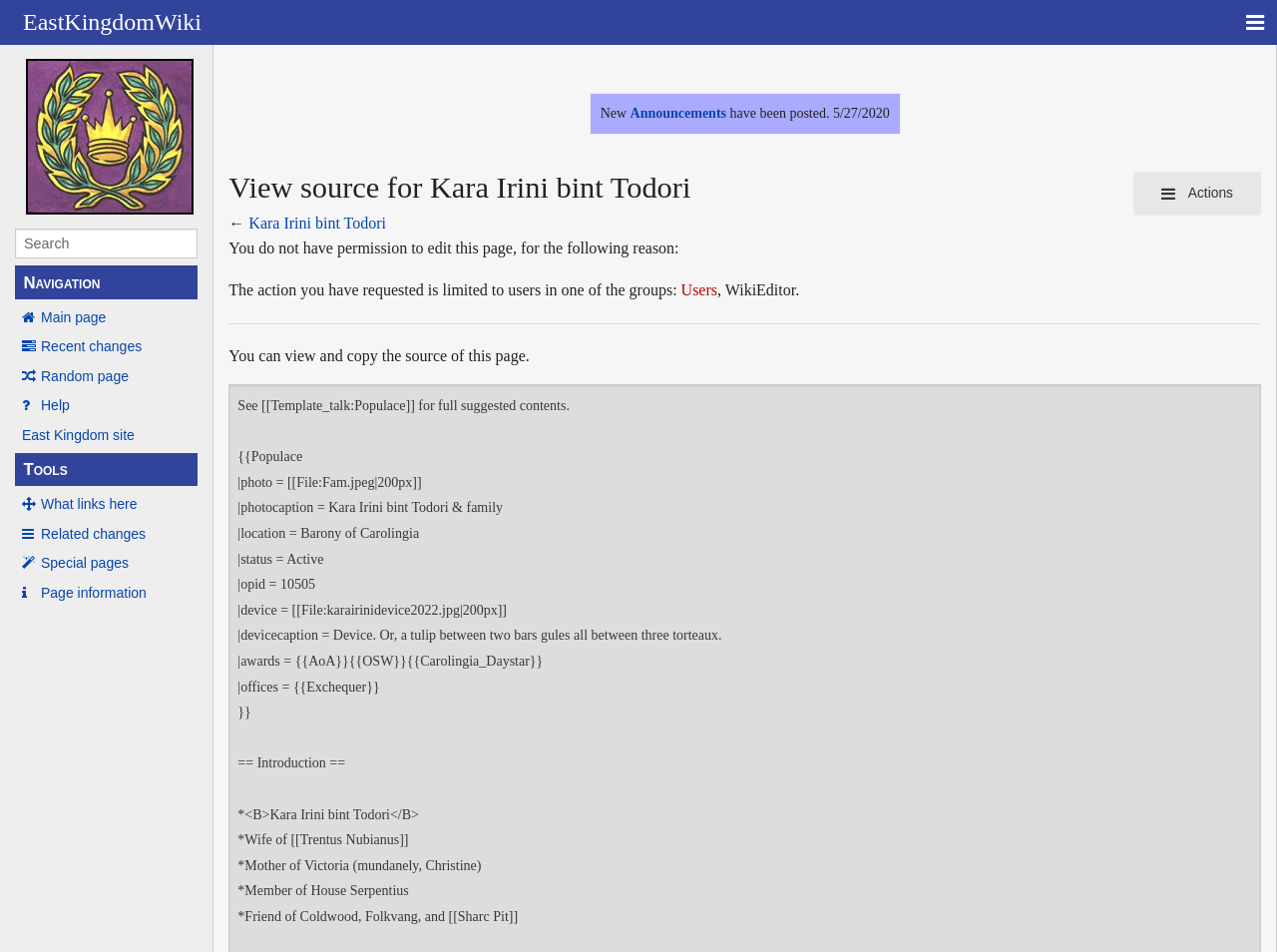Find and specify the bounding box coordinates that correspond to the clickable region for the instruction: "Search on the website".

[0.012, 0.24, 0.155, 0.272]